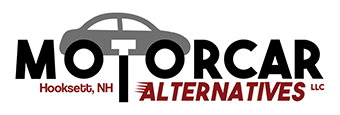Provide a comprehensive description of the image.

The image features the logo of Motorcar Alternatives, a service provider located in Hooksett, NH. The logo prominently displays the company name "MOTORCAR" in bold, uppercase letters, with the word "ALTERNATIVES" in a contrasting red color, emphasizing their innovative approach to automotive services. Above the text is a sleek, stylized silhouette of a car, reinforcing the business's automotive focus. This logo is designed to convey professionalism and modernity, positioning Motorcar Alternatives as a reliable option for vehicle repairs and maintenance.